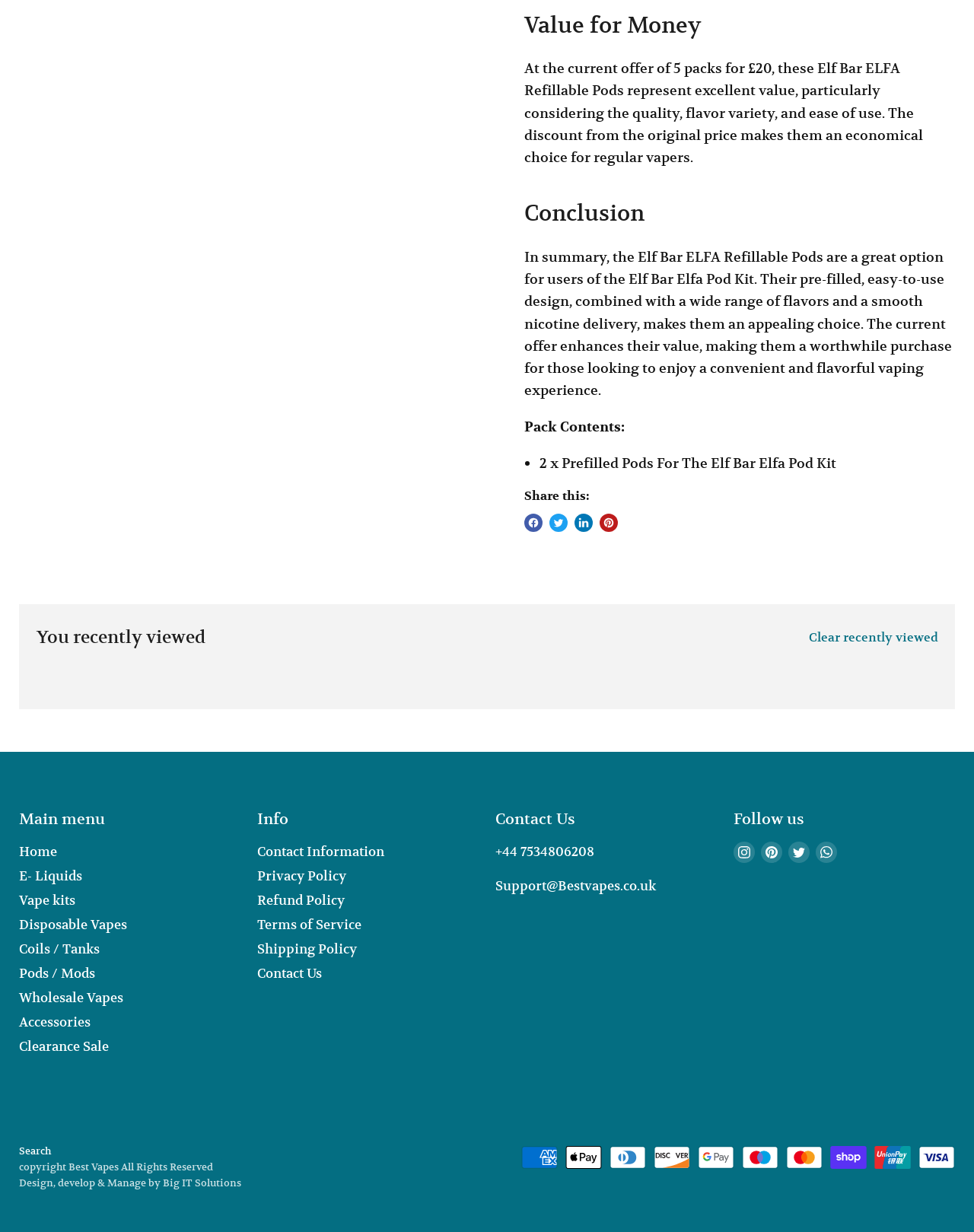Specify the bounding box coordinates of the element's area that should be clicked to execute the given instruction: "Clear recently viewed". The coordinates should be four float numbers between 0 and 1, i.e., [left, top, right, bottom].

[0.83, 0.512, 0.963, 0.523]